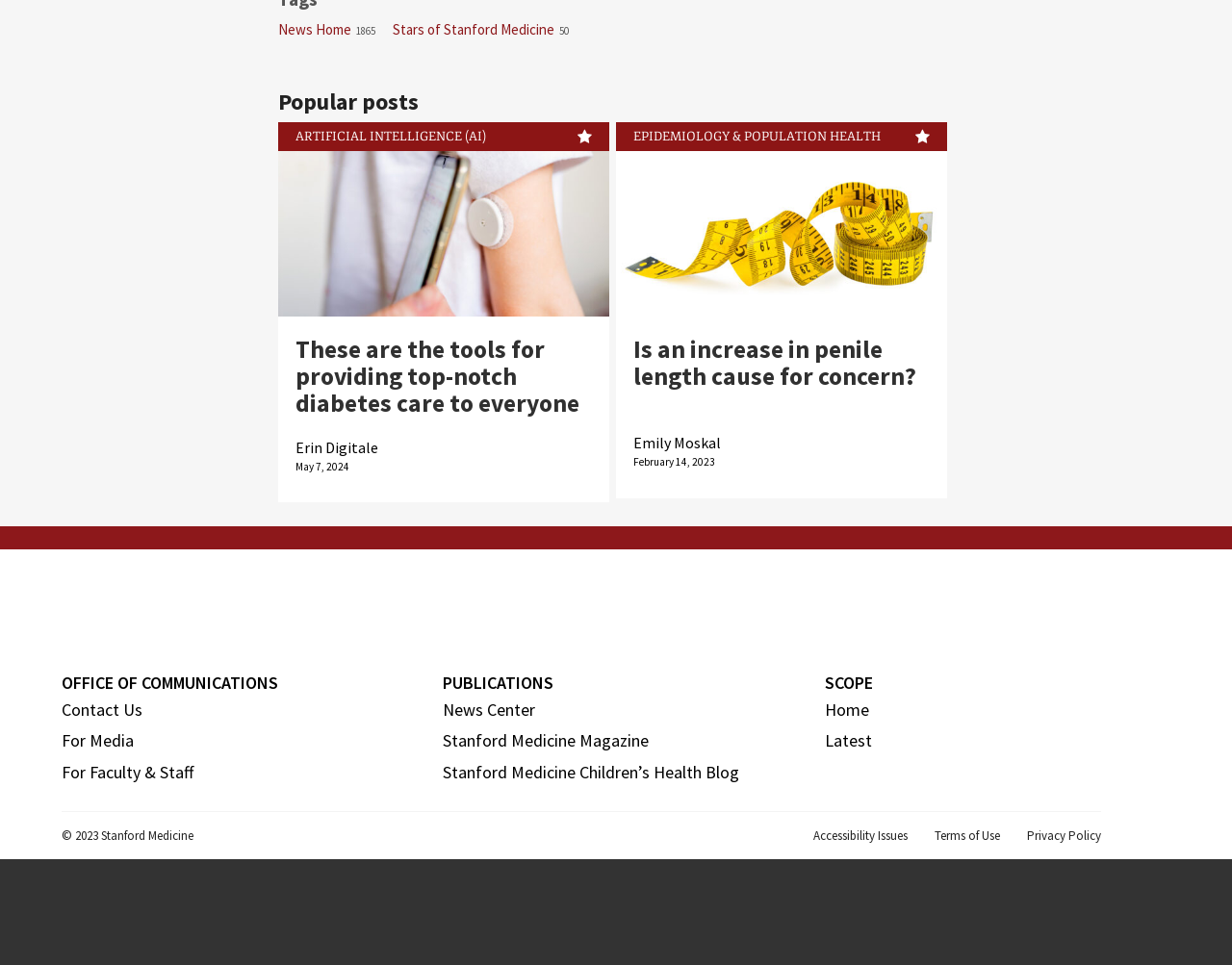Could you determine the bounding box coordinates of the clickable element to complete the instruction: "Click on News Home"? Provide the coordinates as four float numbers between 0 and 1, i.e., [left, top, right, bottom].

[0.226, 0.013, 0.316, 0.048]